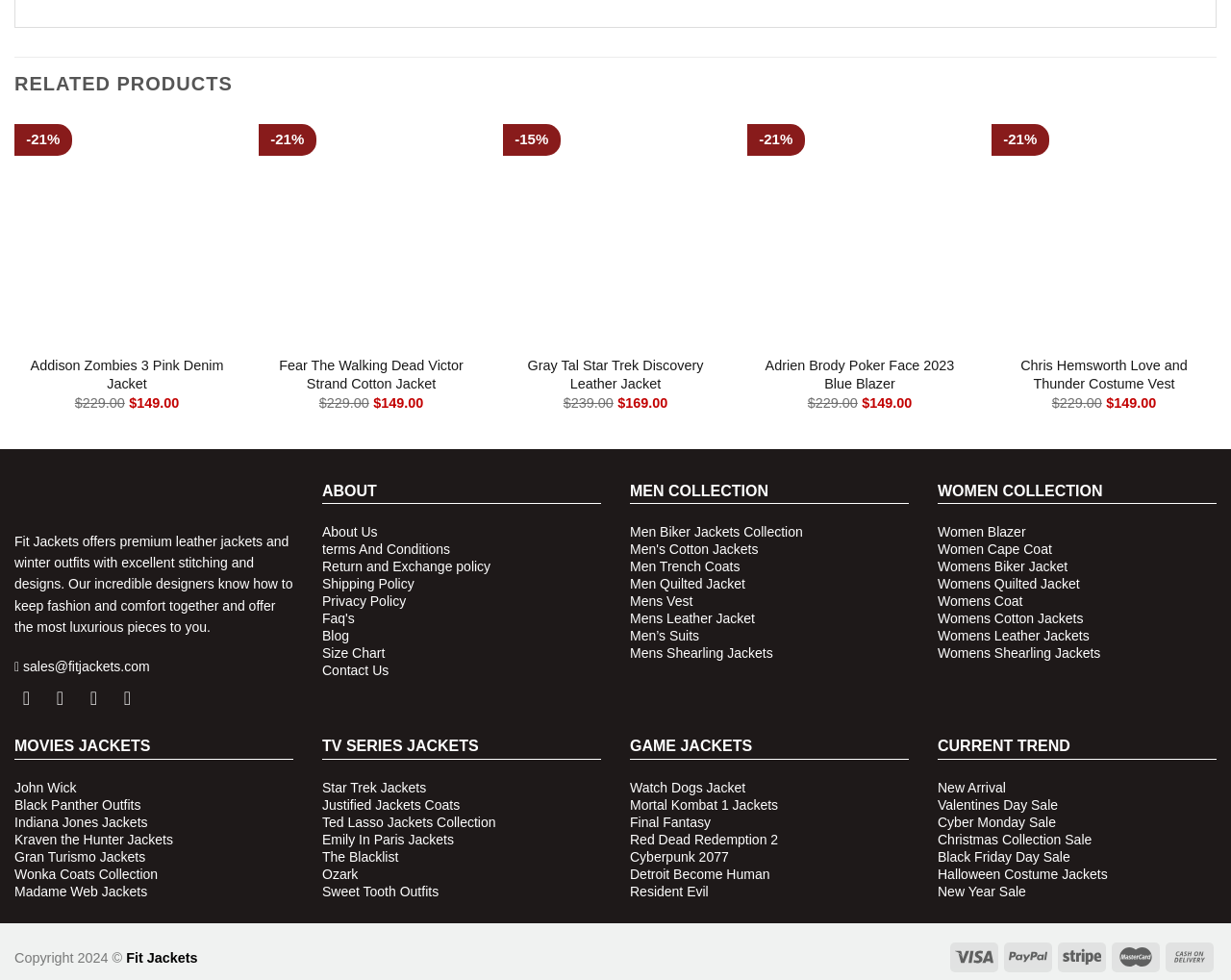What is the price of Gray Tal Star Trek Discovery Leather Jacket?
Kindly answer the question with as much detail as you can.

The price of Gray Tal Star Trek Discovery Leather Jacket is $169.00, as shown in the insertion element containing the StaticText elements '$' and '169.00'.